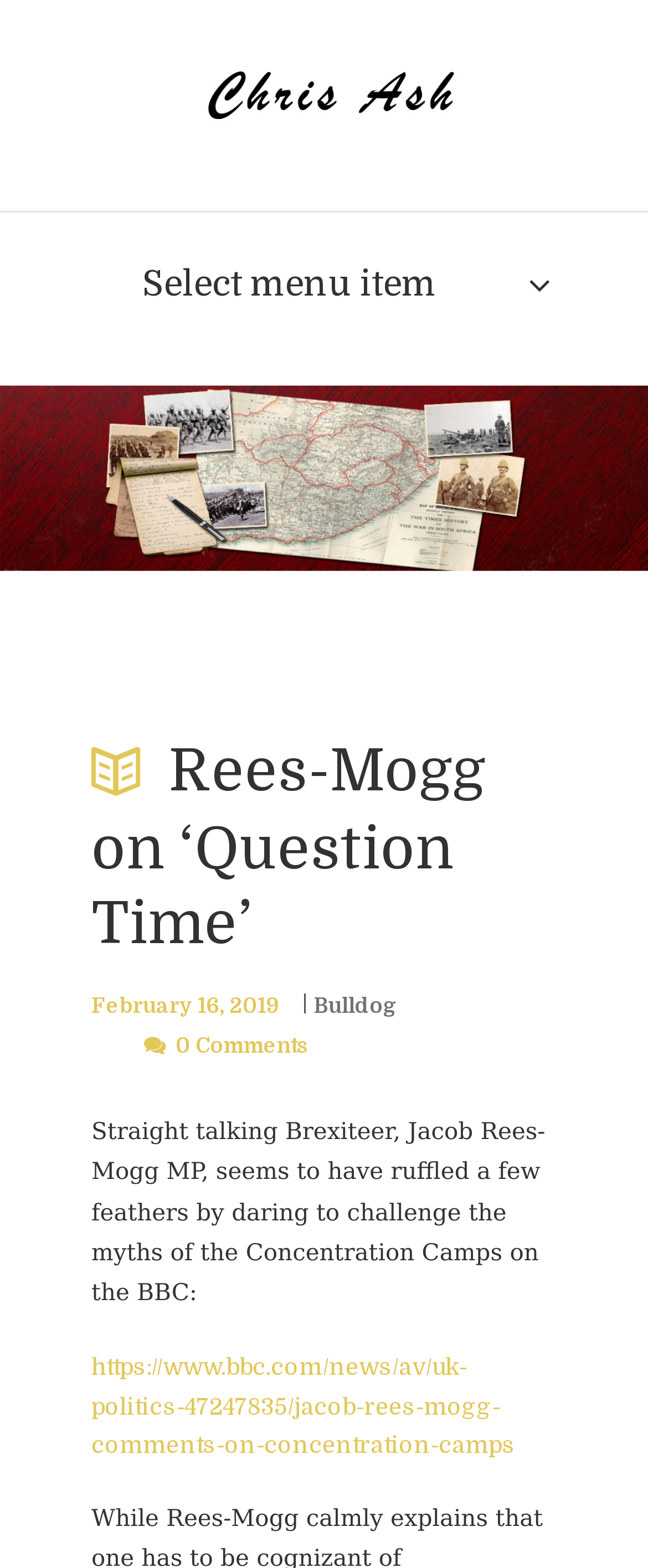What is the main heading of this webpage? Please extract and provide it.

Rees-Mogg on ‘Question Time’